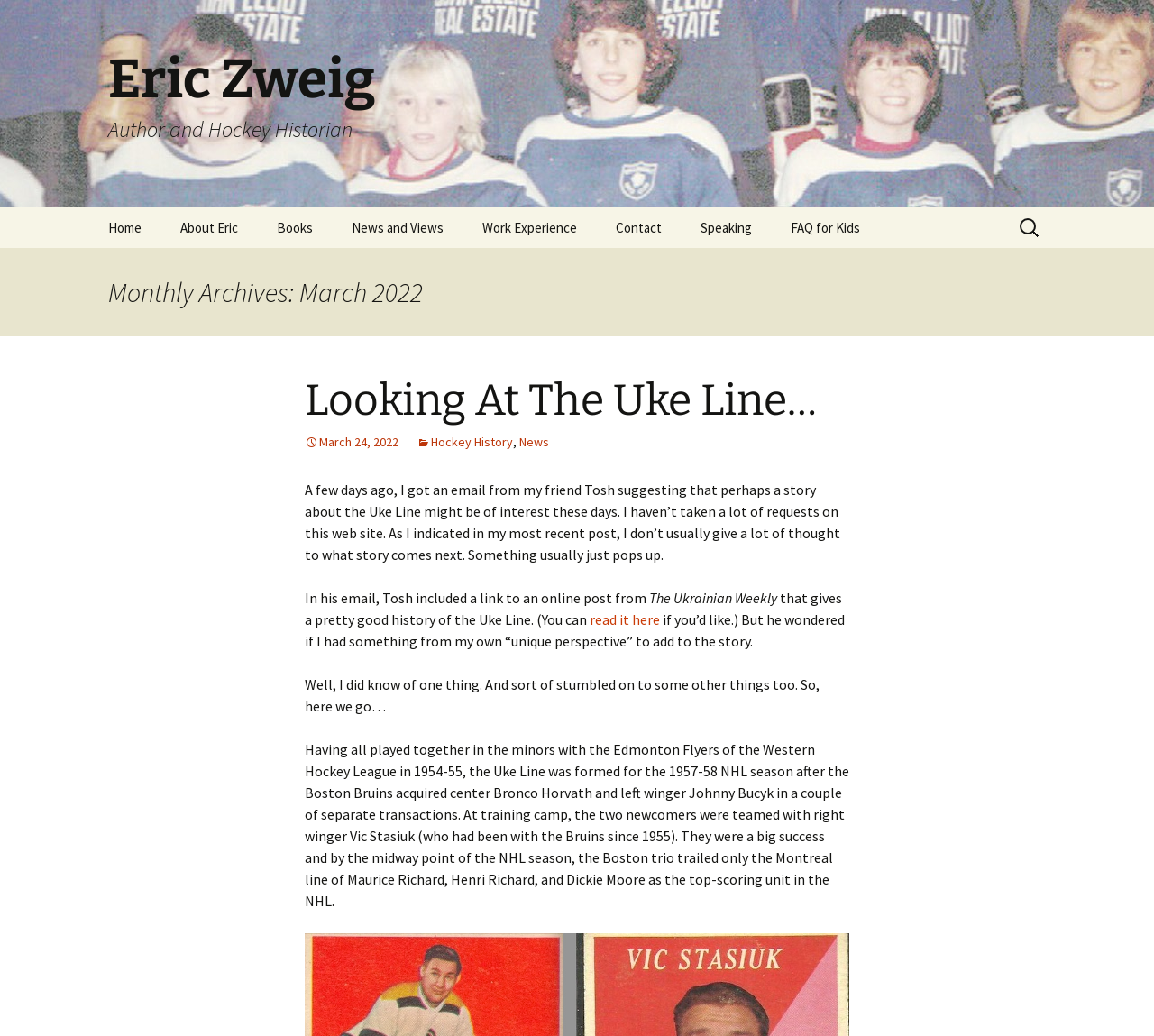Find and specify the bounding box coordinates that correspond to the clickable region for the instruction: "Search for something".

[0.88, 0.201, 0.906, 0.238]